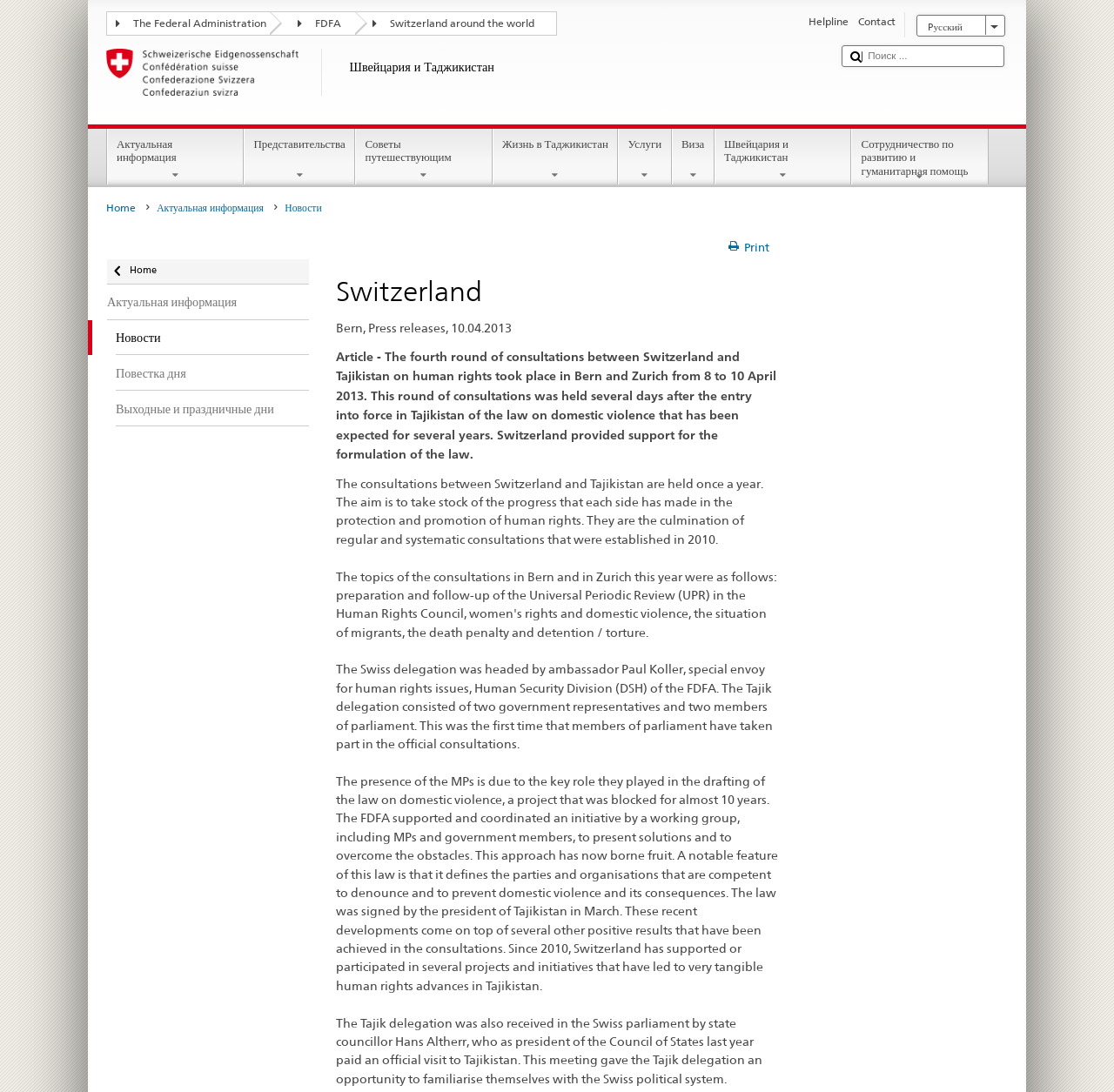Refer to the image and answer the question with as much detail as possible: What is the purpose of the consultations between Switzerland and Tajikistan?

The purpose of the consultations between Switzerland and Tajikistan is to take stock of the progress that each side has made in the protection and promotion of human rights, as stated in the article on the webpage.